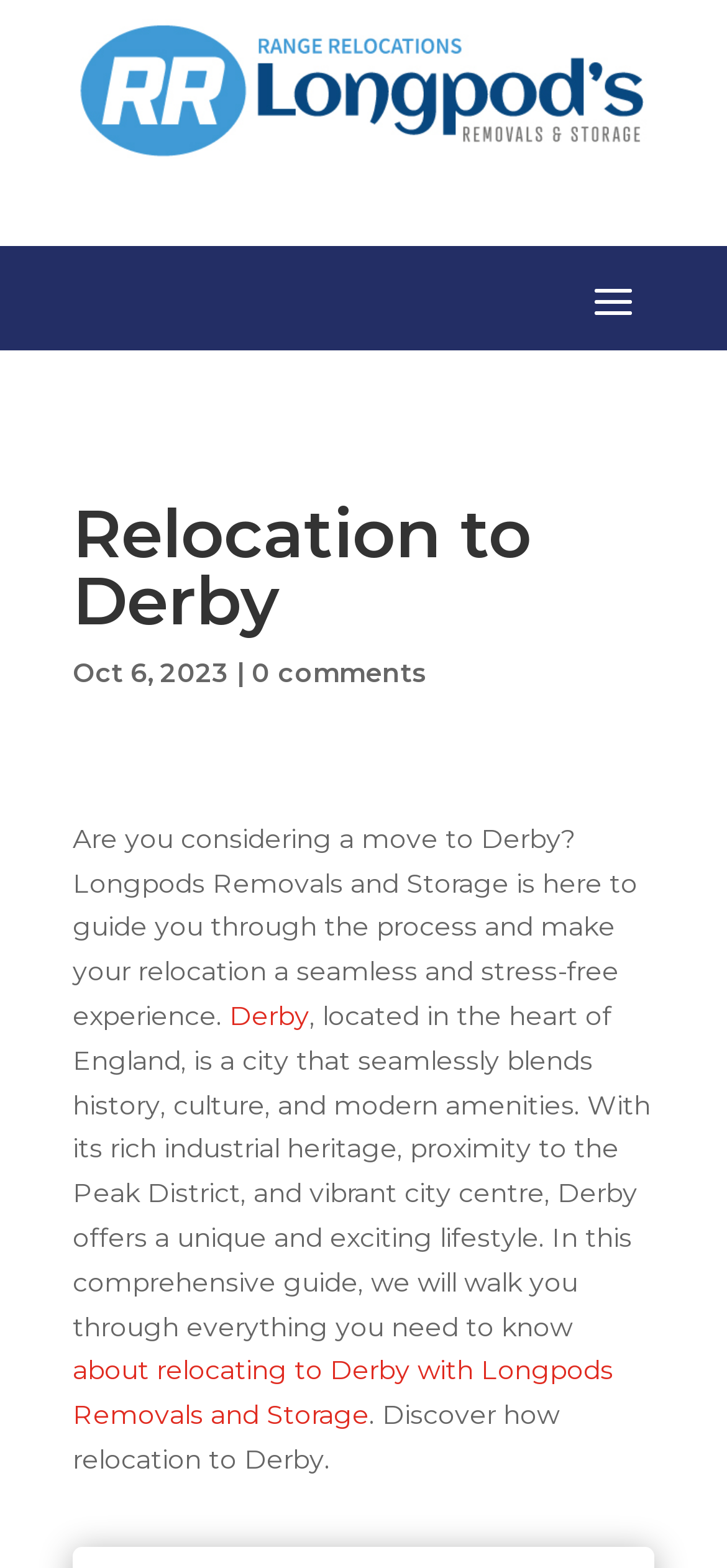Give a comprehensive overview of the webpage, including key elements.

The webpage is about planning a relocation to Derby, a city in the heart of England. At the top of the page, there is a large image that spans almost the entire width of the page. Below the image, there is a heading that reads "Relocation to Derby" in a prominent font size. 

To the right of the heading, there is a date "Oct 6, 2023" followed by a vertical line and a link that says "0 comments". 

Below the heading, there is a paragraph of text that introduces the purpose of the webpage, which is to guide users through the process of relocating to Derby and make it a seamless and stress-free experience. 

The paragraph is followed by a link to "Derby", which is located in the middle of the page. The text surrounding the link describes Derby as a city that blends history, culture, and modern amenities, with its rich industrial heritage, proximity to the Peak District, and vibrant city centre. 

Further down the page, there is another link that says "about relocating to Derby with Longpods Removals and Storage", which is likely a call-to-action to encourage users to learn more about the relocation services offered by Longpods Removals and Storage. The final sentence on the page reads "Discover how relocation to Derby..." but it appears to be cut off, suggesting that there may be more content below the fold.